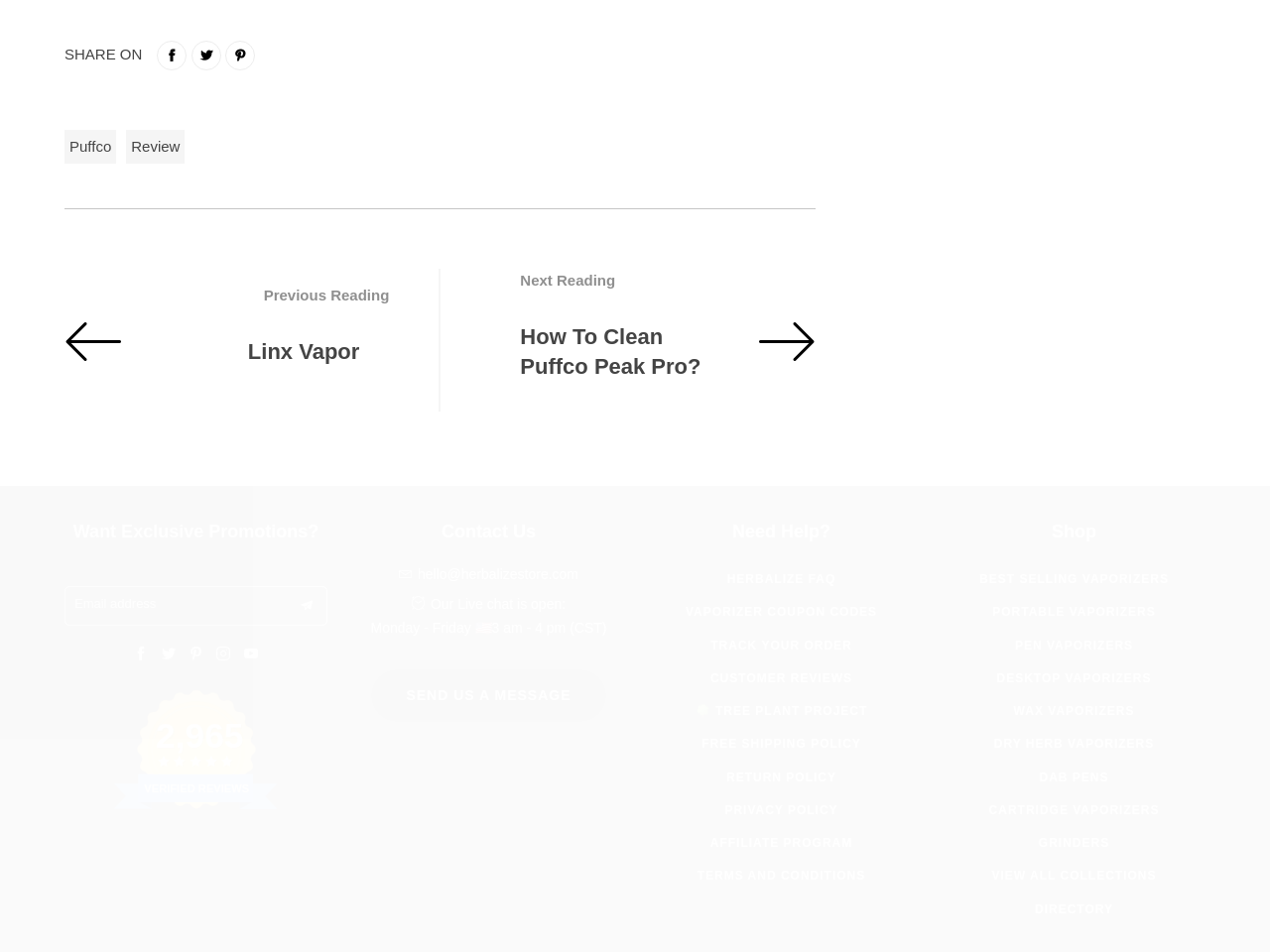Please examine the image and answer the question with a detailed explanation:
What is the live chat schedule?

The answer can be found by looking at the StaticText 'Monday - Friday 3 am - 4 pm (CST)' with the bounding box coordinates [0.292, 0.661, 0.478, 0.678], which is a part of the contact section.